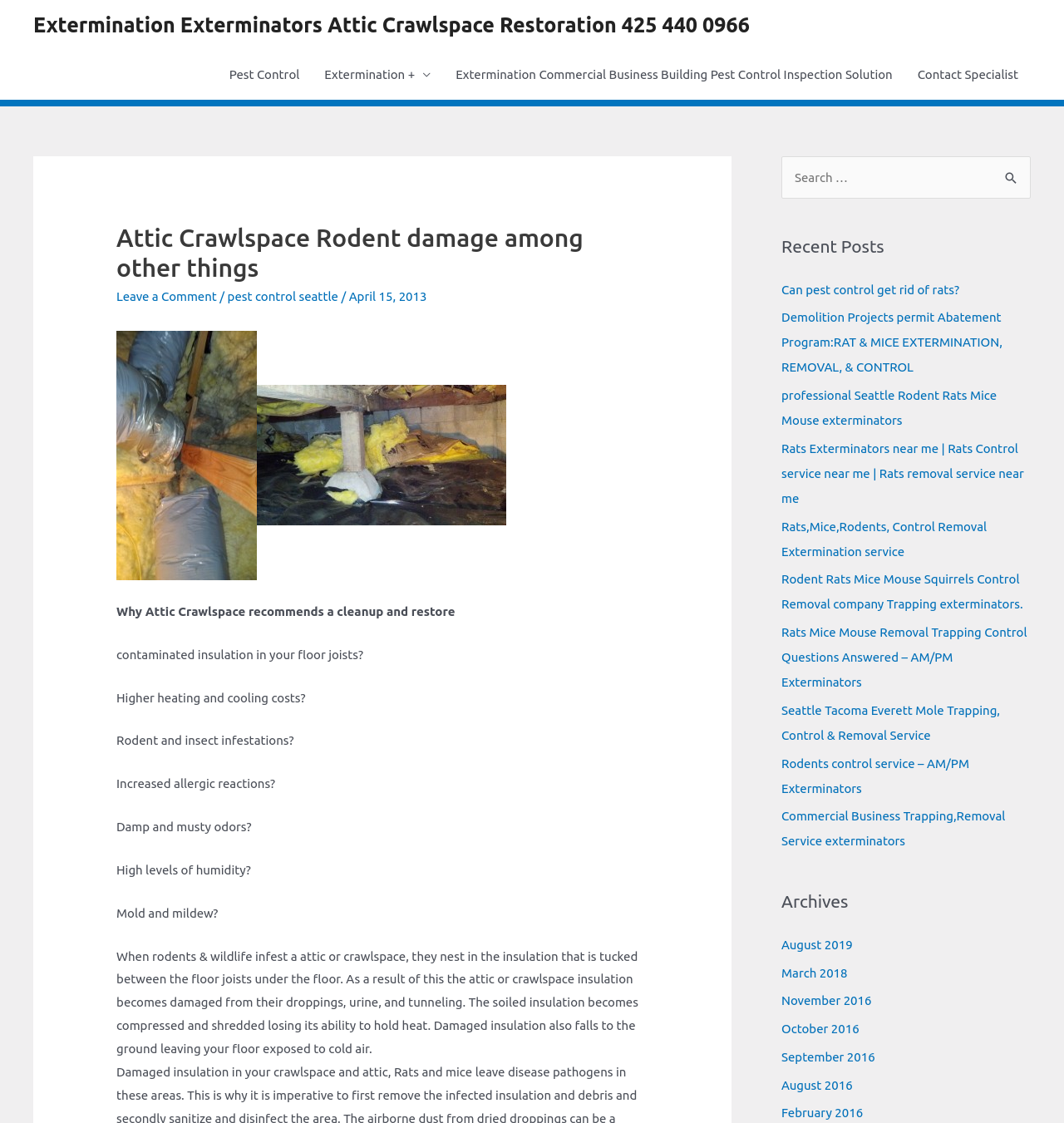Could you identify the text that serves as the heading for this webpage?

Attic Crawlspace Rodent damage among other things